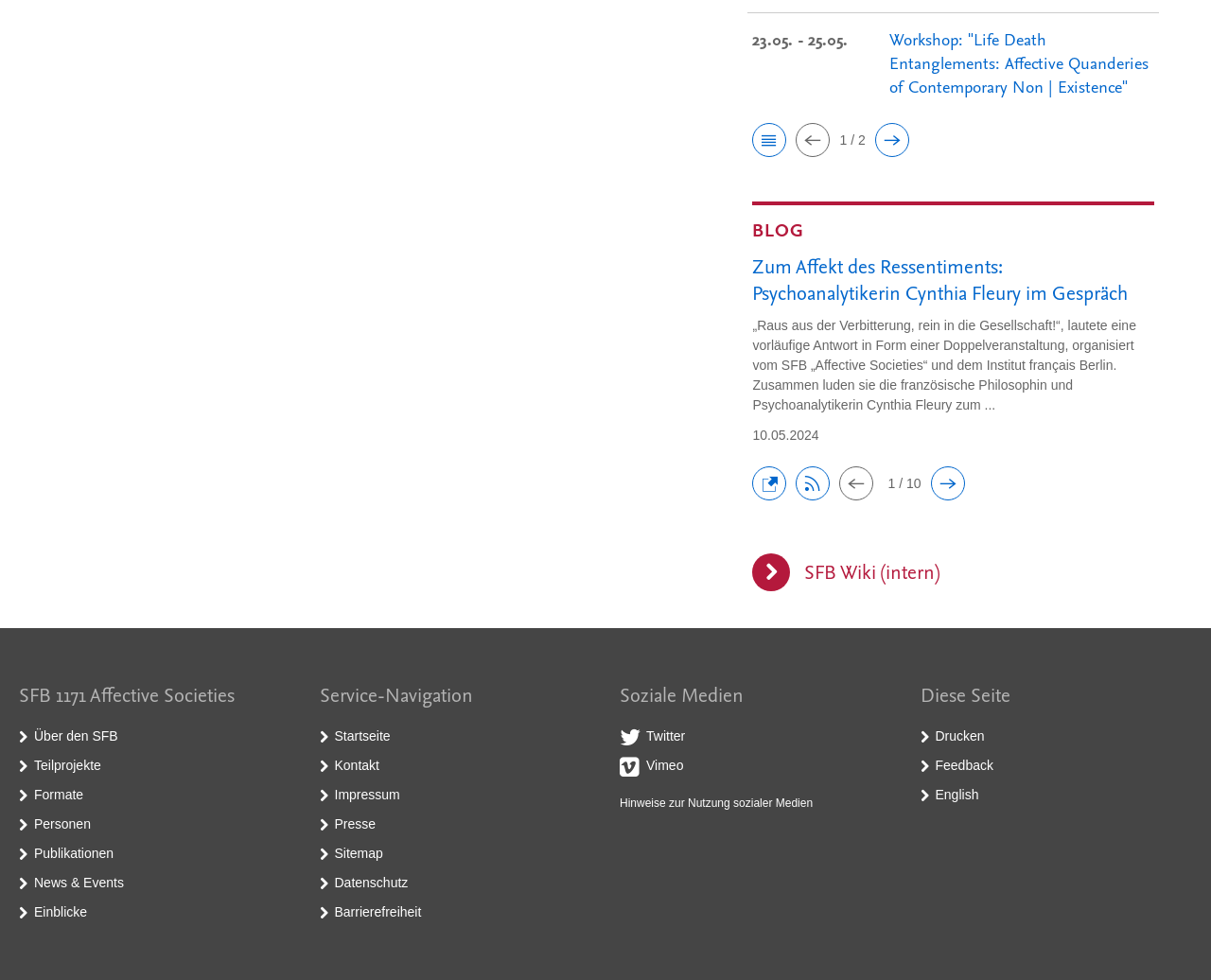Please specify the coordinates of the bounding box for the element that should be clicked to carry out this instruction: "Click the 'Workshop: "Life Death Entanglements: Affective Quanderies of Contemporary Non | Existence"' link". The coordinates must be four float numbers between 0 and 1, formatted as [left, top, right, bottom].

[0.735, 0.028, 0.949, 0.1]